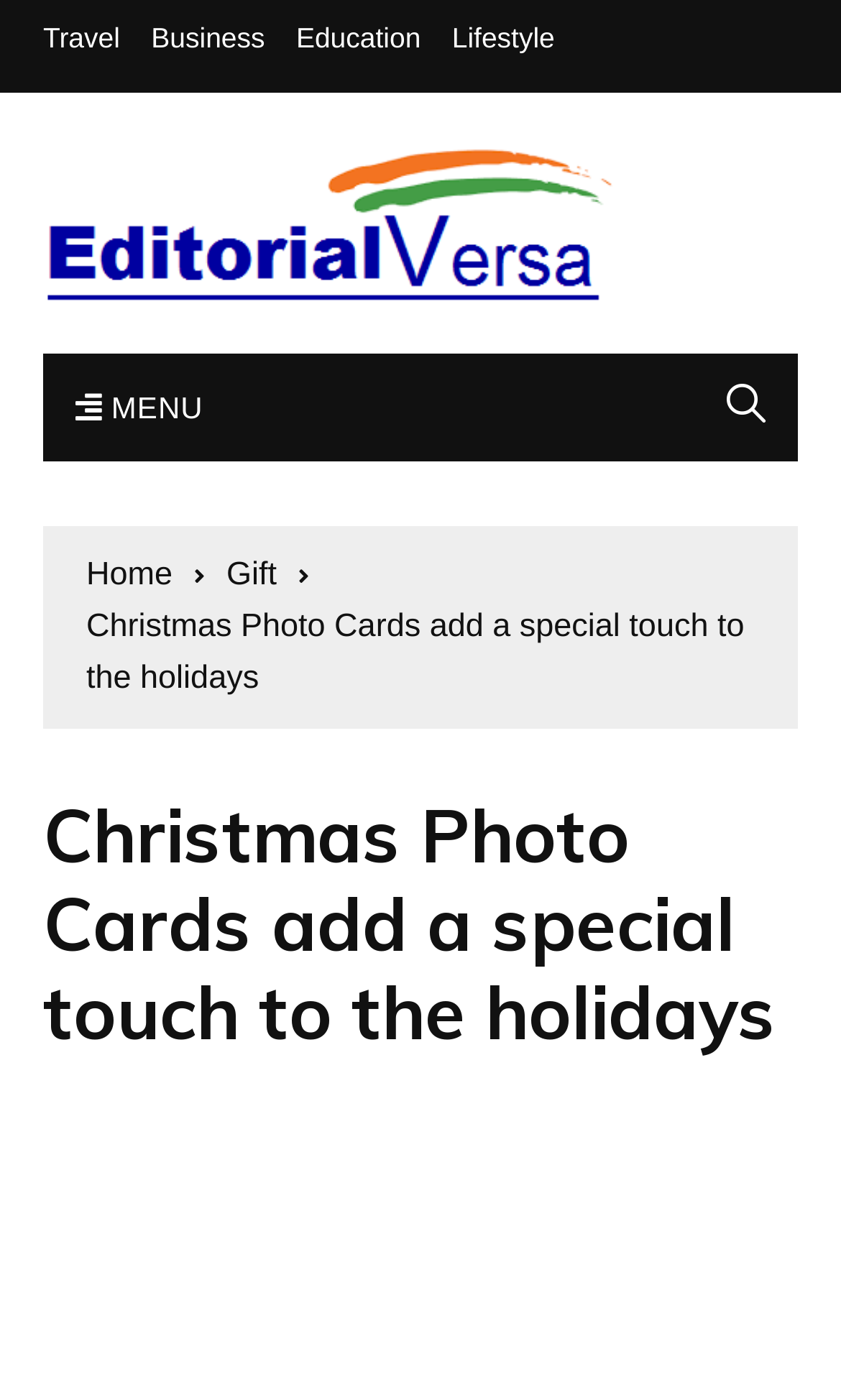What is the text of the heading below the navigation bar?
Using the image, respond with a single word or phrase.

Christmas Photo Cards add a special touch to the holidays